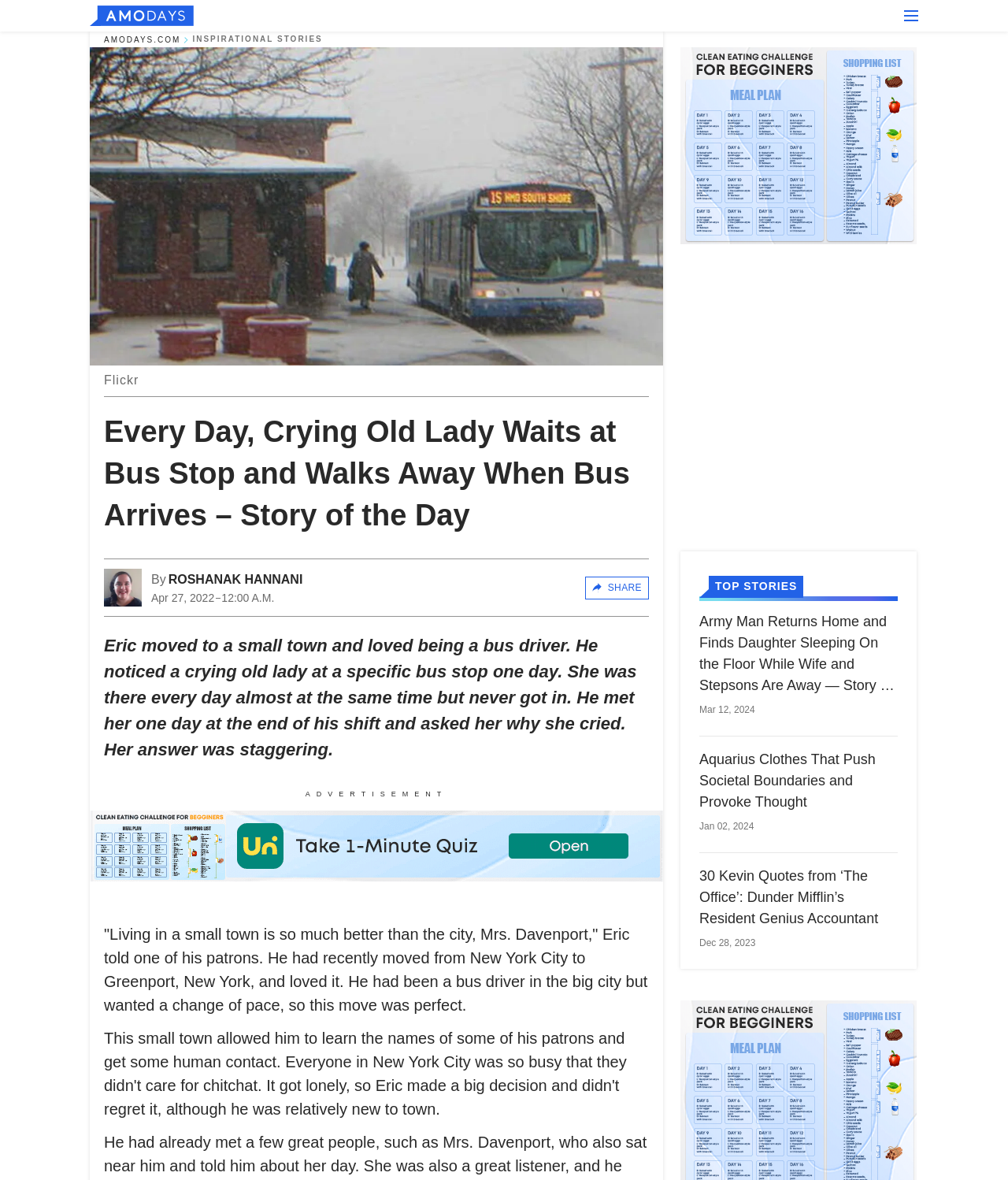What is the occupation of the main character Eric?
Refer to the image and give a detailed answer to the query.

I found the occupation of Eric by reading the static text element which says 'Eric moved to a small town and loved being a bus driver.'.